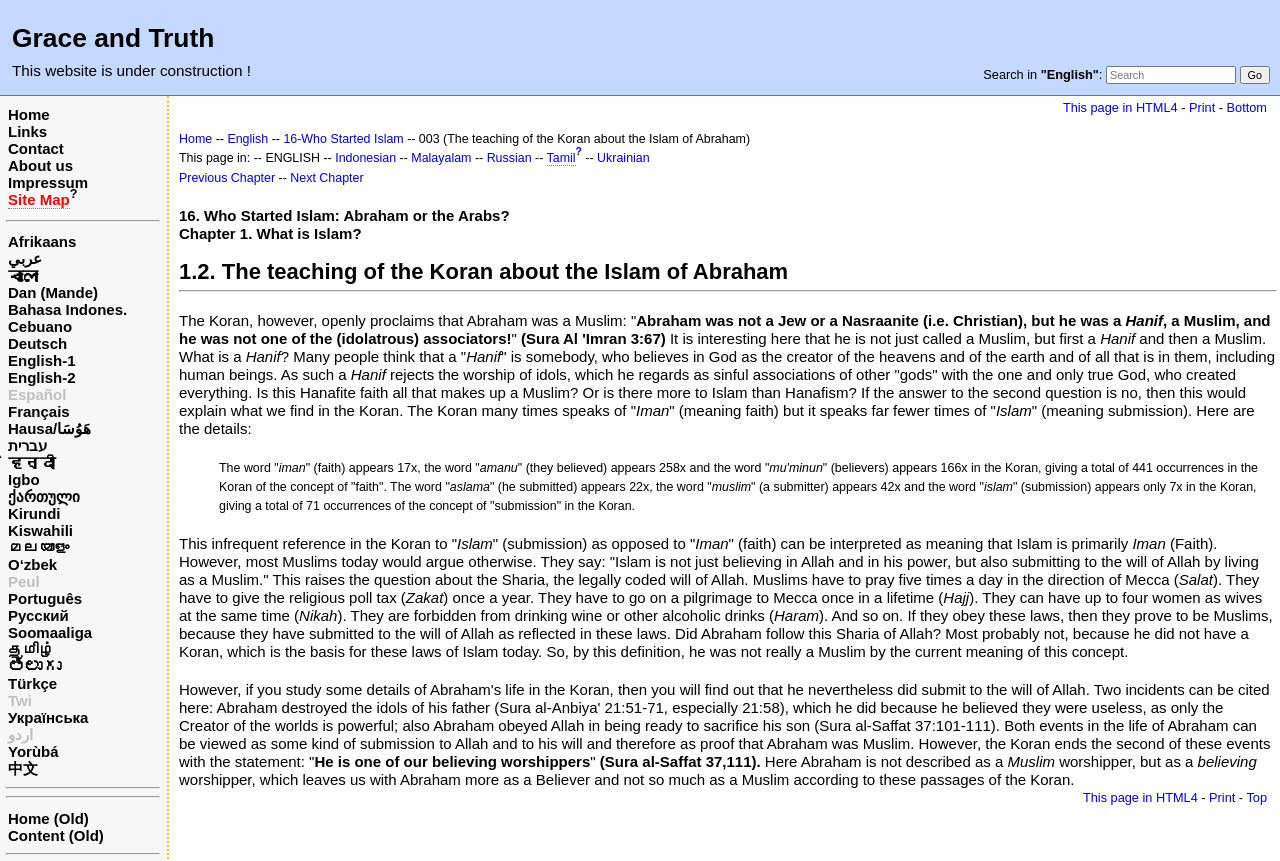Show the bounding box coordinates for the HTML element described as: "16-Who Started Islam".

[0.221, 0.153, 0.315, 0.17]